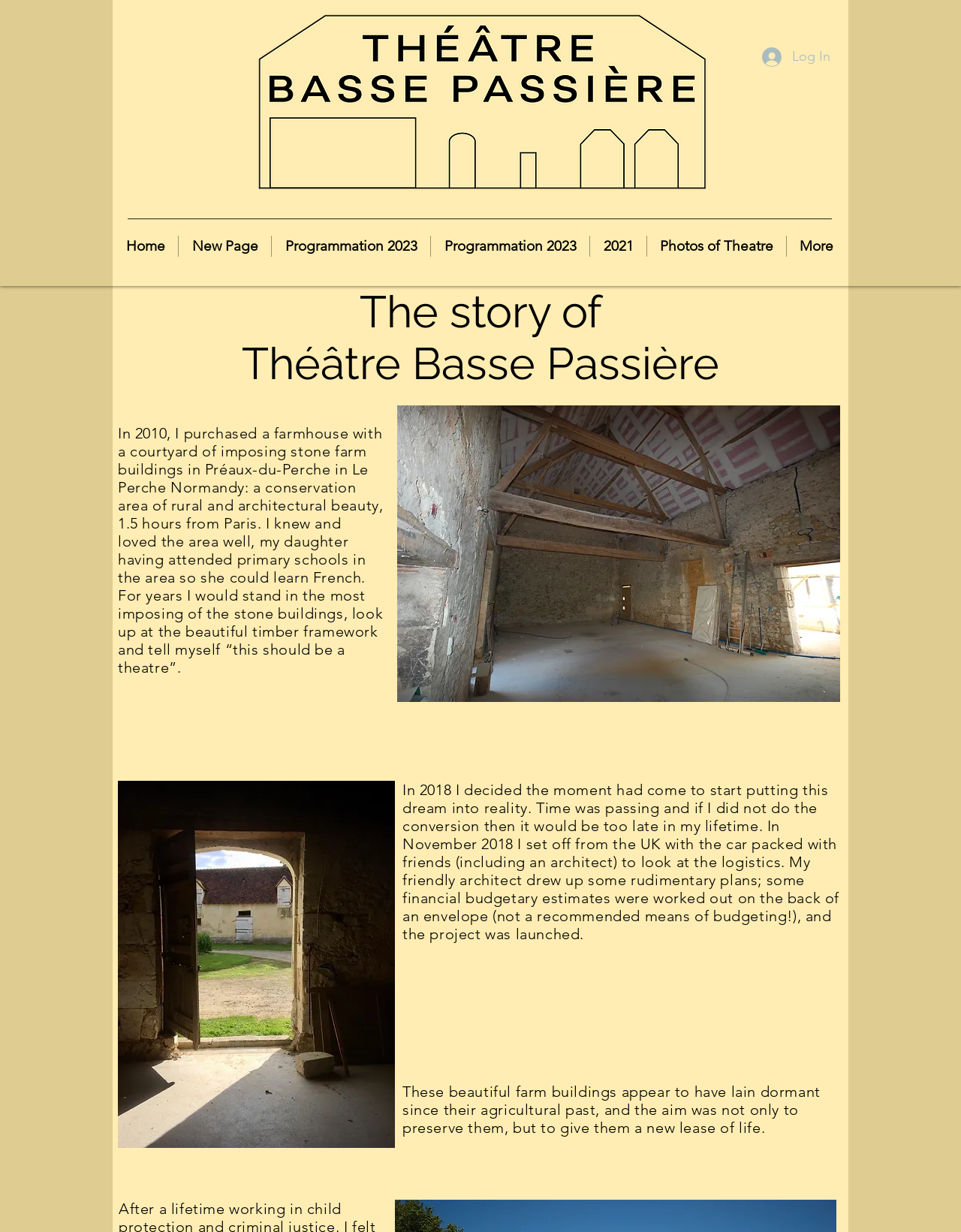Detail the various sections and features of the webpage.

The webpage is about the history of TheatreBassePassiere. At the top left, there is a logo image of TBP, and to the right of it, a "Log In" button. Below the logo, there is a navigation menu with links to "Home", "New Page", "Programmation 2023", and more. 

The main content of the page is divided into two sections. On the left, there are two headings, "The story of" and "Théâtre Basse Passière", followed by a block of text describing the story of how the theatre was founded. The text is accompanied by two images, one above the other, showing the farmhouse and its courtyard.

On the right side of the page, there is another block of text continuing the story of the theatre's development, with three paragraphs describing the process of converting the farm buildings into a theatre. This text is also accompanied by two images, one above the other, showing the doorway of the building and another scene.